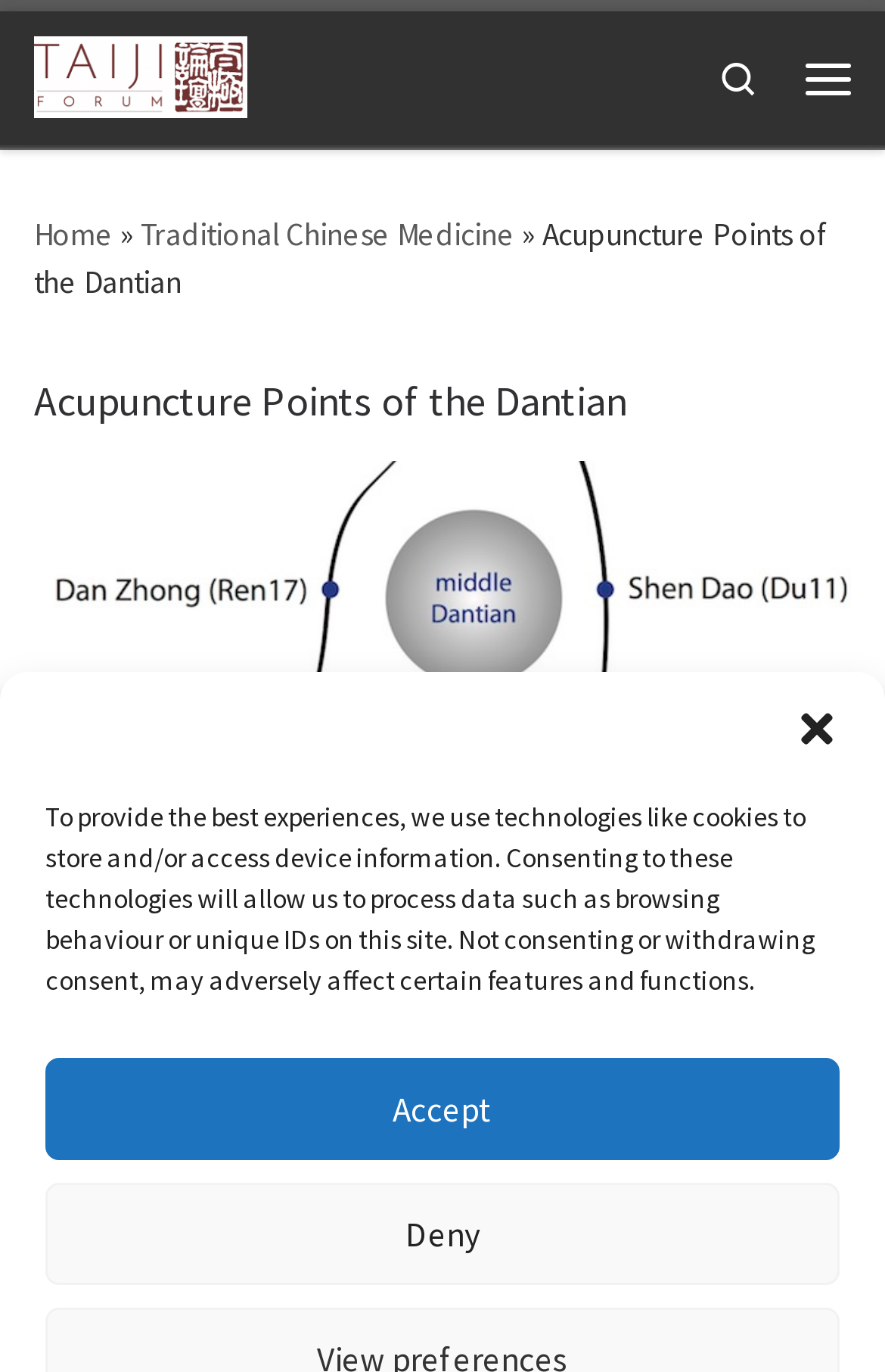How many links are there in the top navigation bar?
Using the information from the image, provide a comprehensive answer to the question.

I counted the number of links in the top navigation bar by looking at the elements with type 'link' and bounding box coordinates that indicate they are located at the top of the page. I found four links: 'Skip to content', 'Taiji Forum |', 'Home', and 'Traditional Chinese Medicine'.